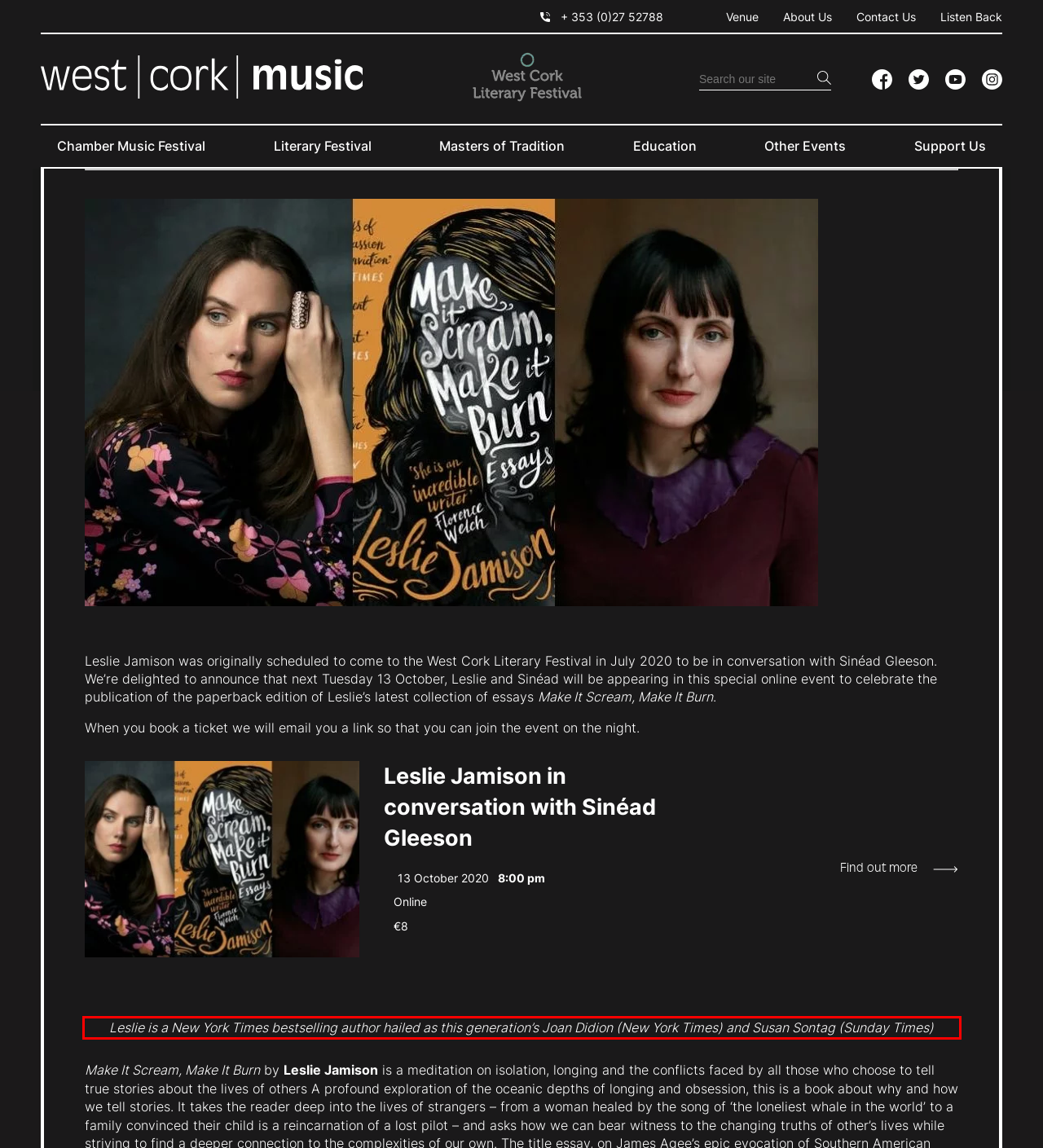Within the screenshot of the webpage, there is a red rectangle. Please recognize and generate the text content inside this red bounding box.

Leslie is a New York Times bestselling author hailed as this generation’s Joan Didion (New York Times) and Susan Sontag (Sunday Times)